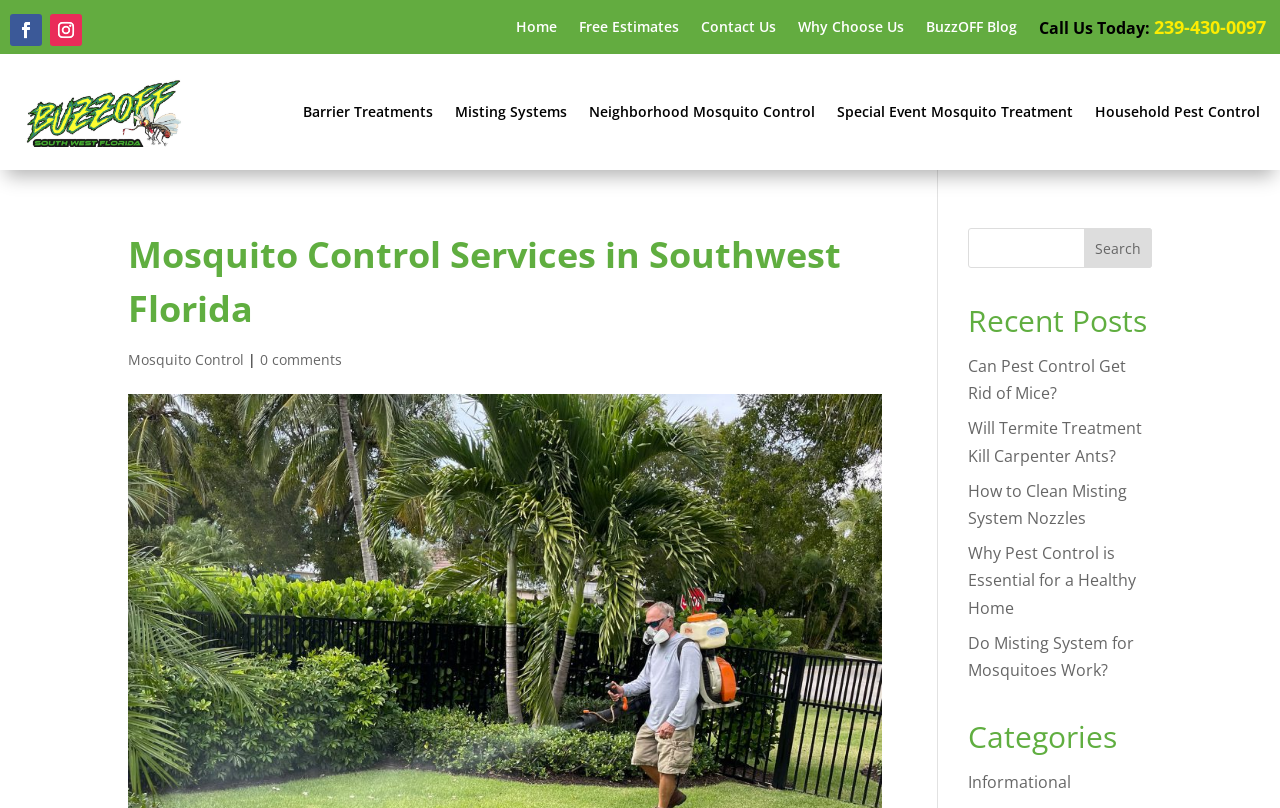What is the category of the post 'Can Pest Control Get Rid of Mice?'?
Using the image, respond with a single word or phrase.

Informational